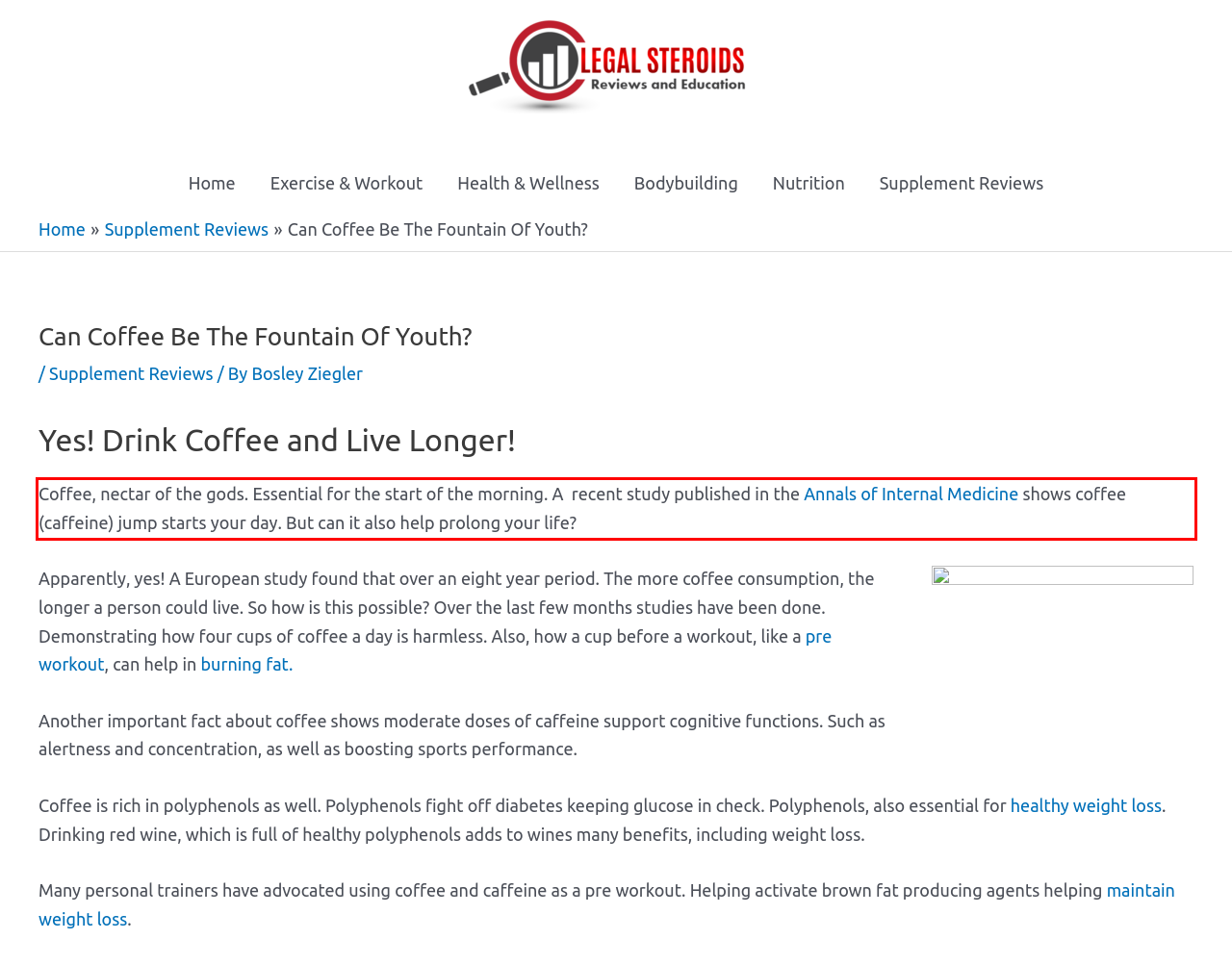You are presented with a webpage screenshot featuring a red bounding box. Perform OCR on the text inside the red bounding box and extract the content.

Coffee, nectar of the gods. Essential for the start of the morning. A recent study published in the Annals of Internal Medicine shows coffee (caffeine) jump starts your day. But can it also help prolong your life?